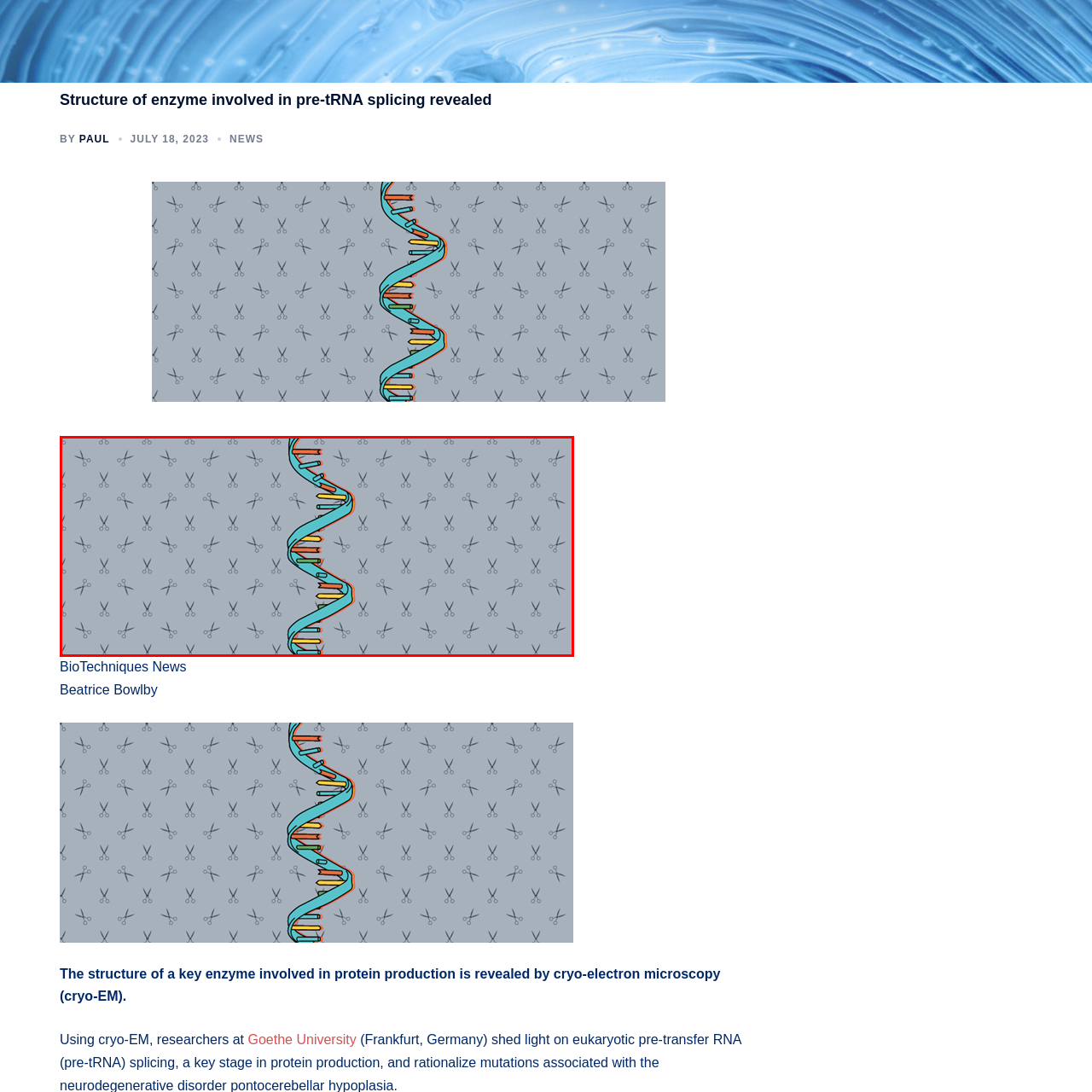What is suggested by the pattern of small scissors?
Focus on the content inside the red bounding box and offer a detailed explanation.

The pattern of small scissors in the background of the image suggests the theme of cutting or editing, which is likely related to the processes of pre-tRNA splicing, as mentioned in the caption.